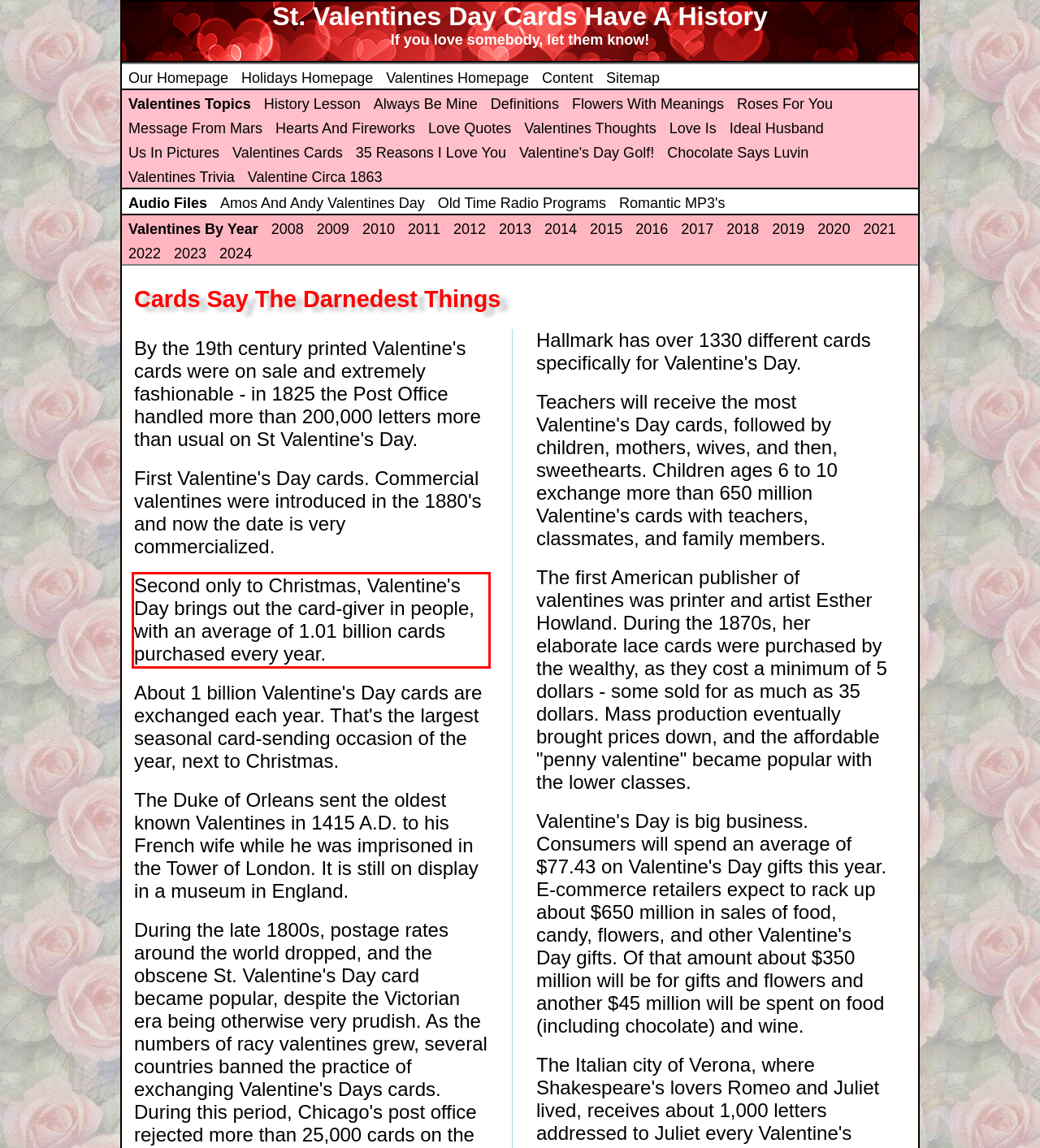Please identify and extract the text from the UI element that is surrounded by a red bounding box in the provided webpage screenshot.

Second only to Christmas, Valentine's Day brings out the card-giver in people, with an average of 1.01 billion cards purchased every year.